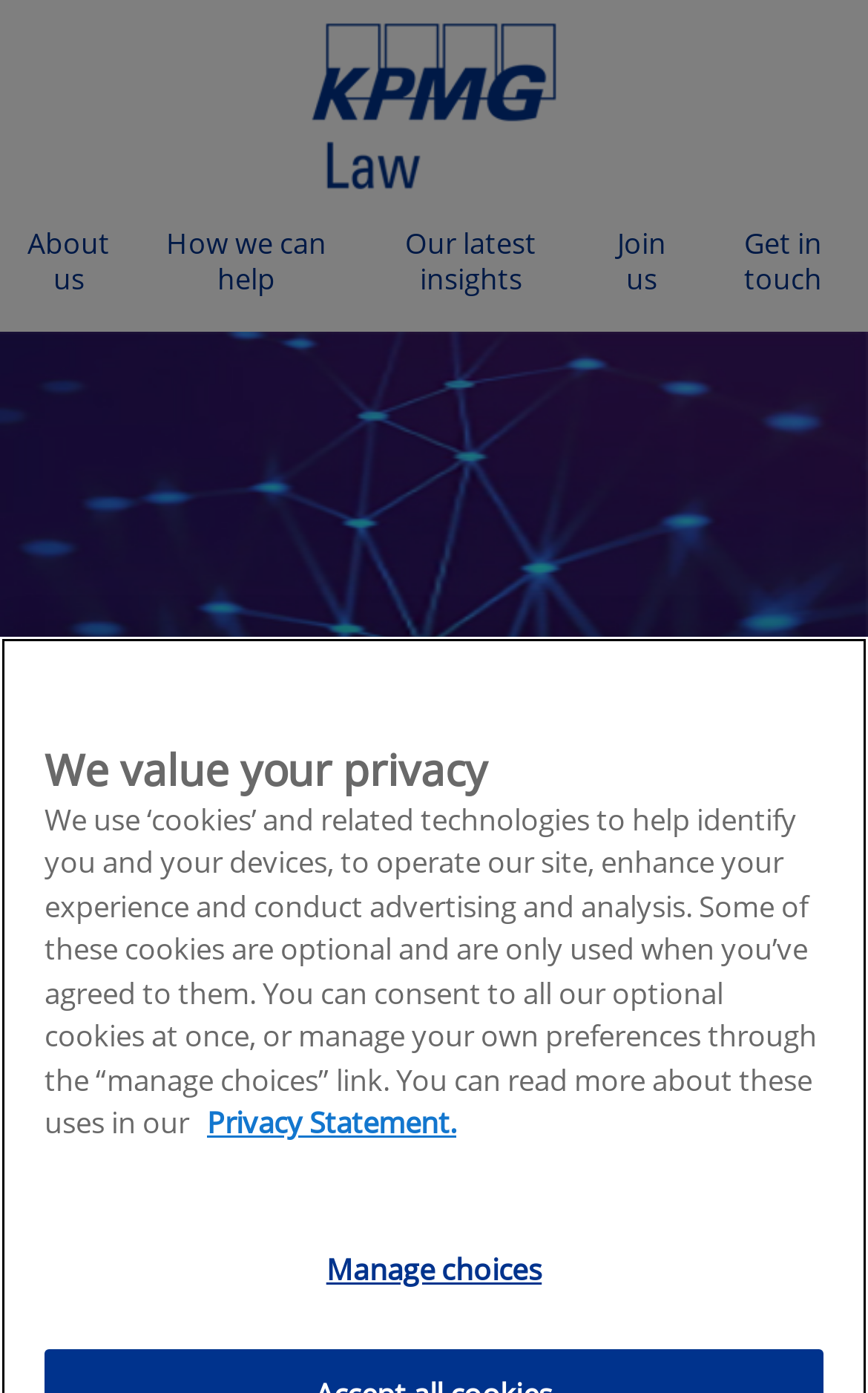Show the bounding box coordinates for the element that needs to be clicked to execute the following instruction: "View Privacy Statement". Provide the coordinates in the form of four float numbers between 0 and 1, i.e., [left, top, right, bottom].

[0.238, 0.792, 0.526, 0.82]